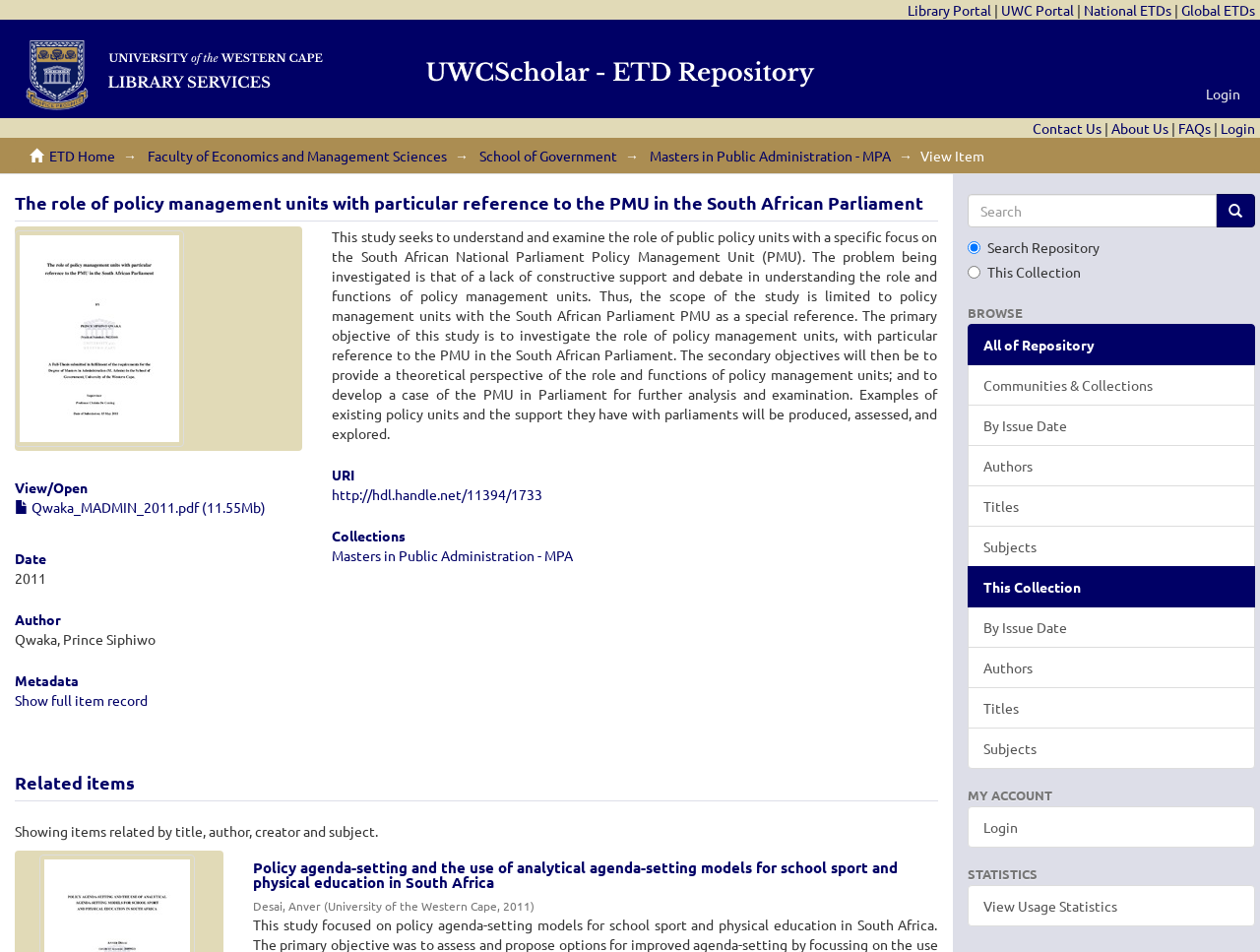Highlight the bounding box coordinates of the region I should click on to meet the following instruction: "Search for a term in the repository".

[0.768, 0.204, 0.966, 0.239]